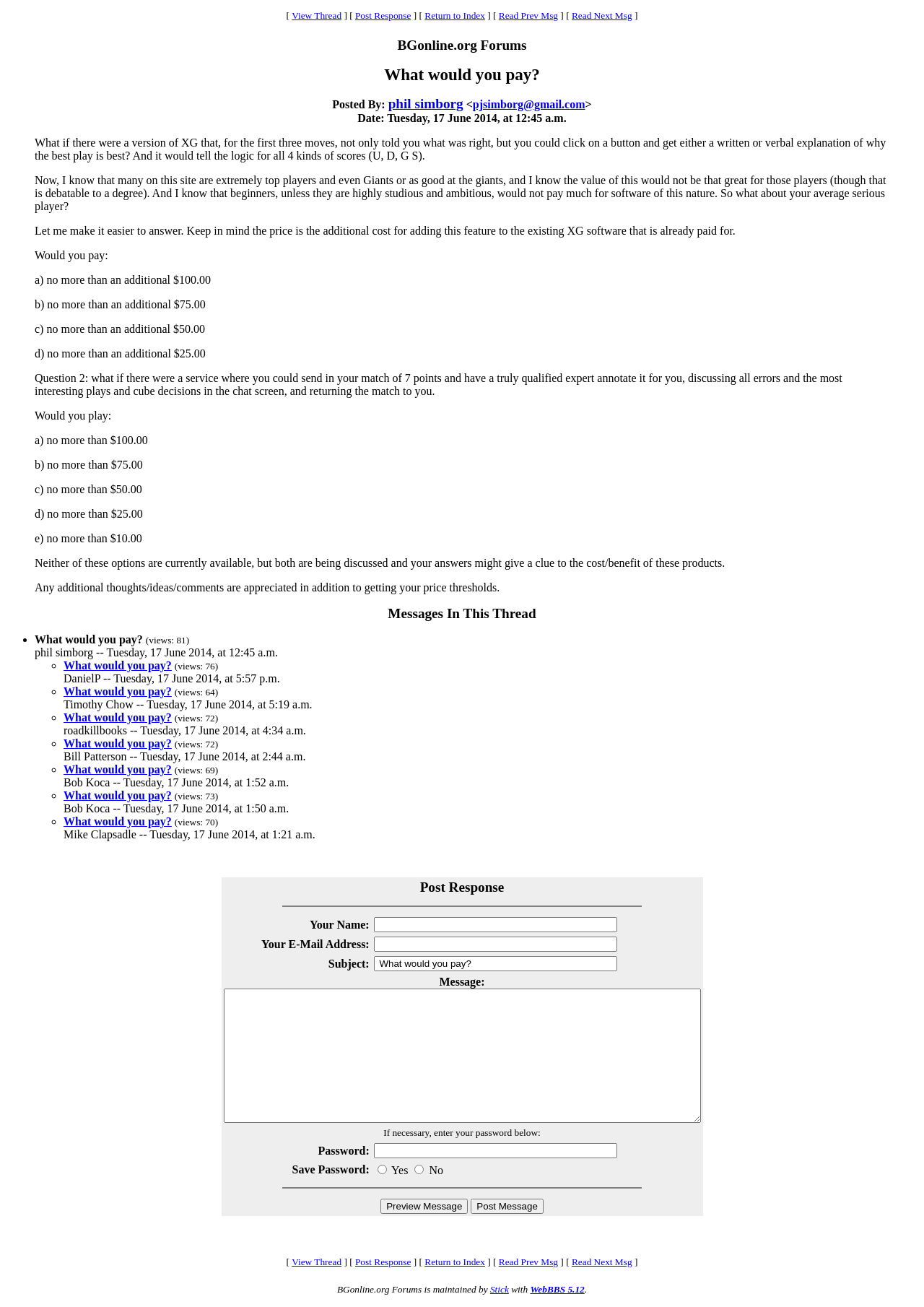Provide the bounding box coordinates of the HTML element this sentence describes: "phil simborg". The bounding box coordinates consist of four float numbers between 0 and 1, i.e., [left, top, right, bottom].

[0.42, 0.073, 0.501, 0.085]